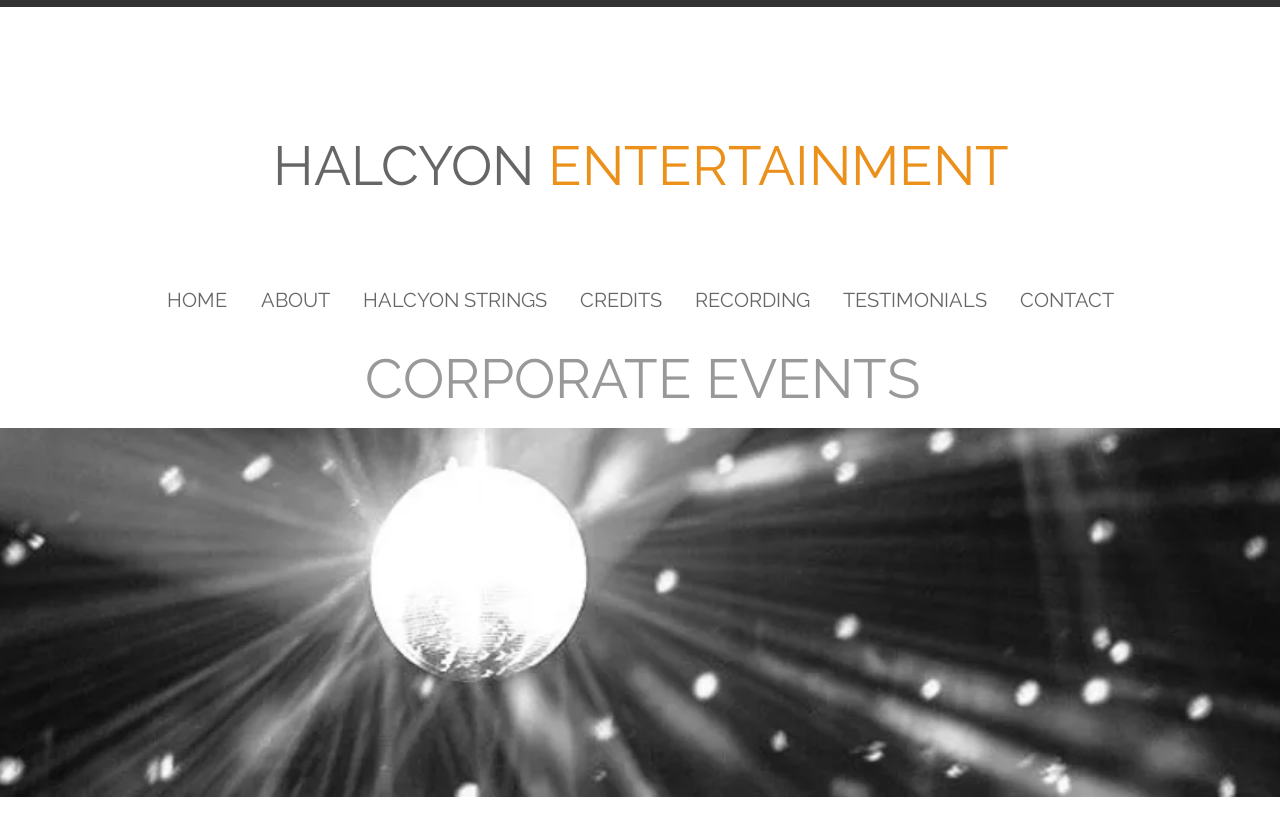Use a single word or phrase to answer the question:
What is the name of the entertainment company?

Halcyon Entertainment